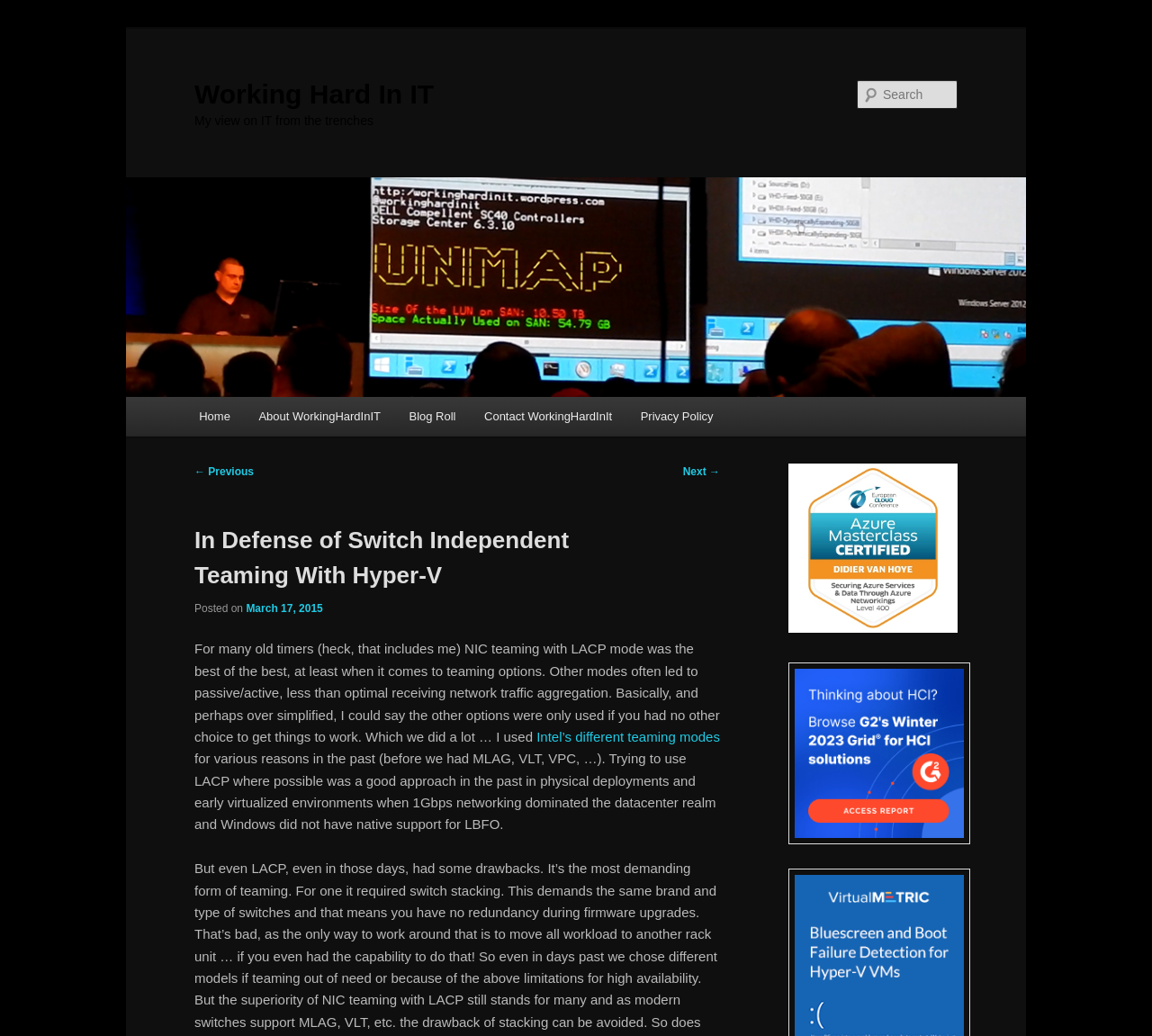Identify the bounding box coordinates for the element that needs to be clicked to fulfill this instruction: "Go to the home page". Provide the coordinates in the format of four float numbers between 0 and 1: [left, top, right, bottom].

[0.16, 0.383, 0.212, 0.421]